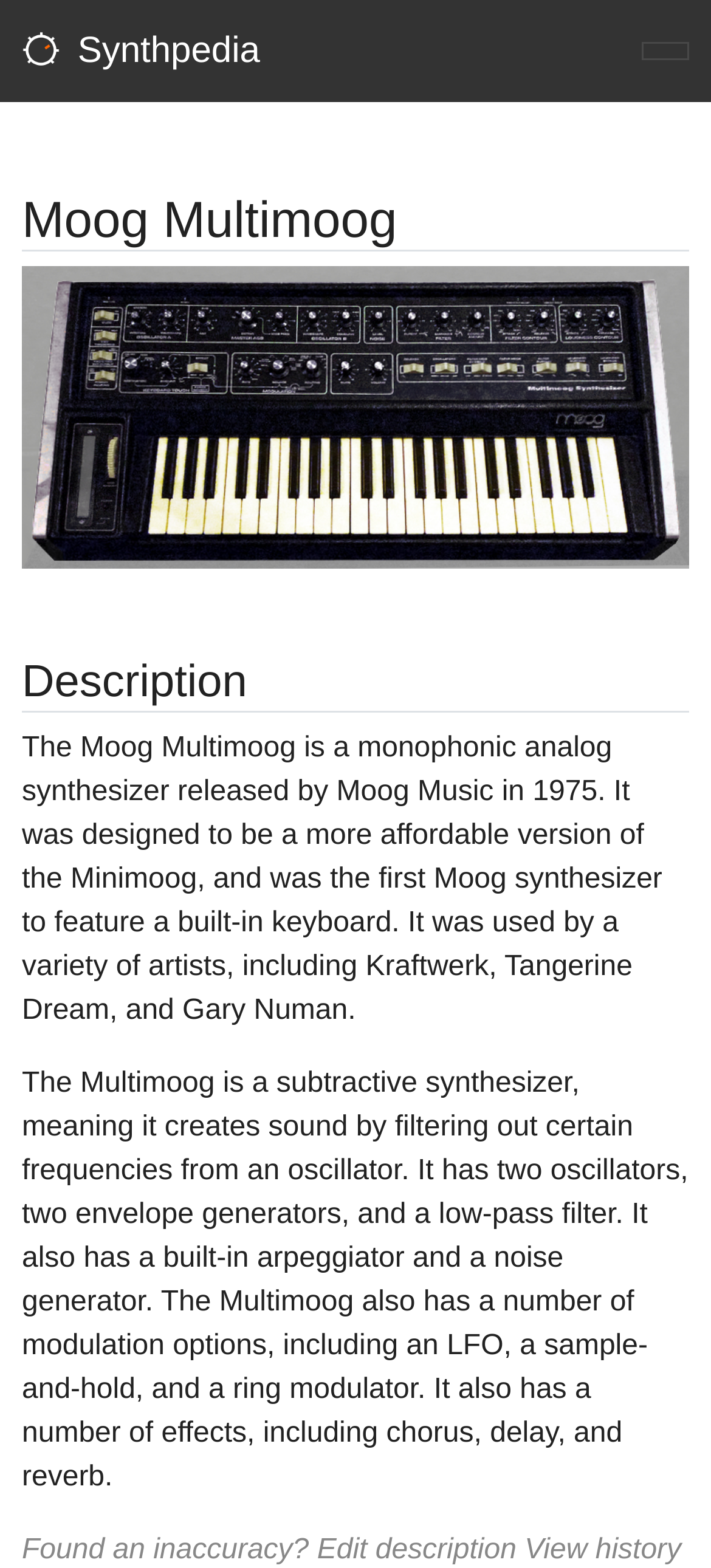Respond to the question with just a single word or phrase: 
What is the Moog Multimoog?

A monophonic analog synthesizer